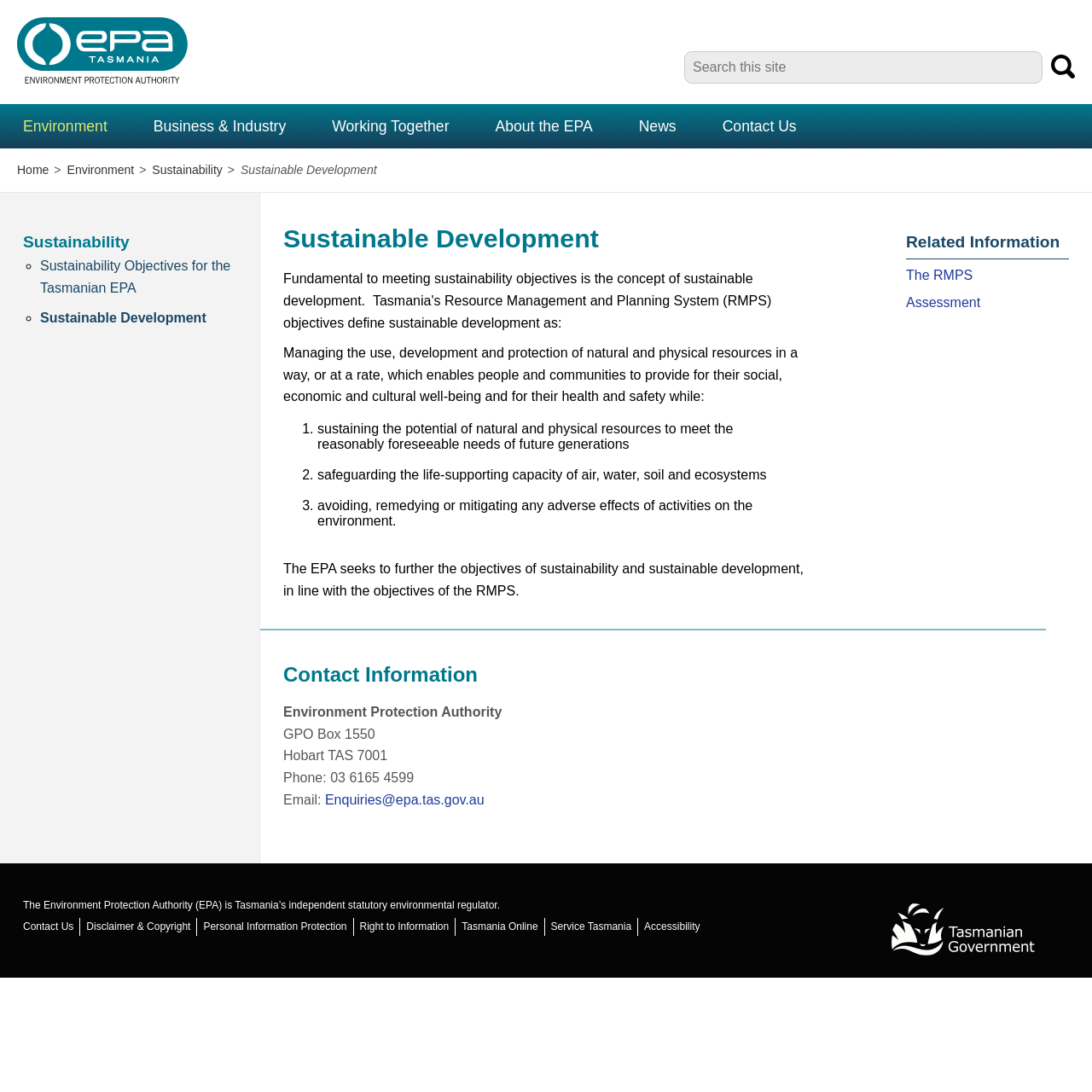Based on the image, provide a detailed response to the question:
What is the purpose of sustainable development?

I found the answer by reading the main content of the webpage, which states that 'Fundamental to meeting sustainability objectives is the concept of sustainable development.' This implies that the purpose of sustainable development is to meet sustainability objectives.